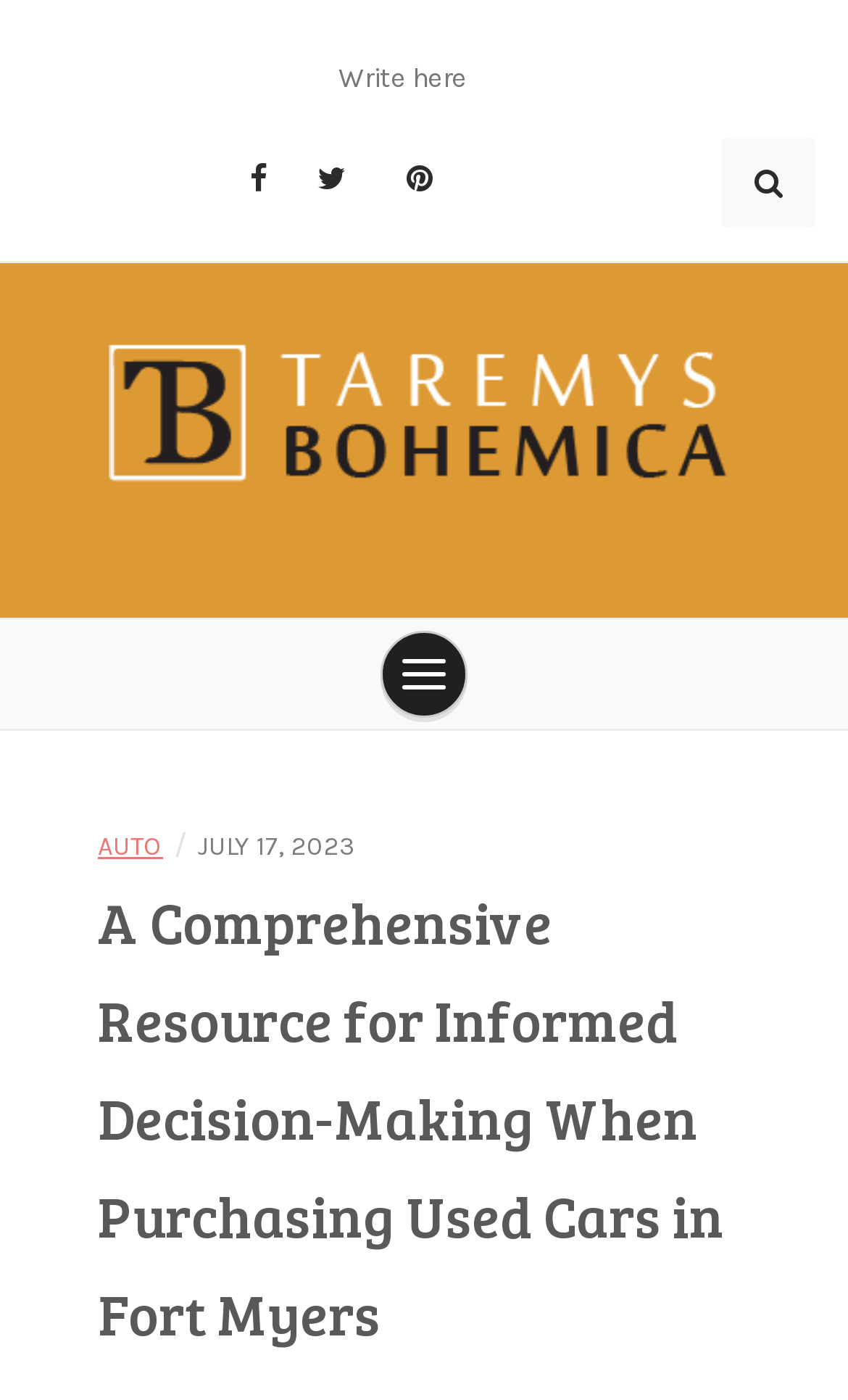Provide a one-word or one-phrase answer to the question:
How many social media links are present?

3